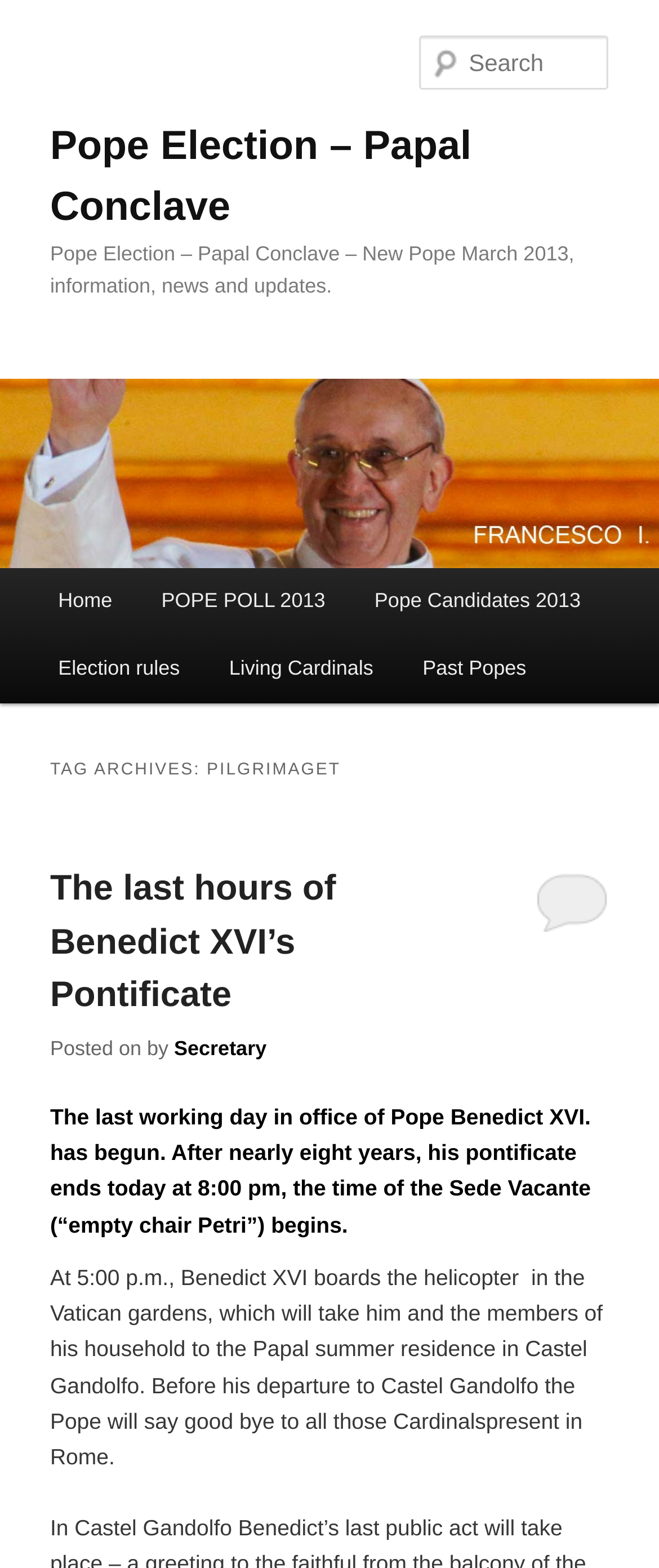Identify the bounding box coordinates of the region that should be clicked to execute the following instruction: "Go to Home page".

[0.051, 0.362, 0.208, 0.406]